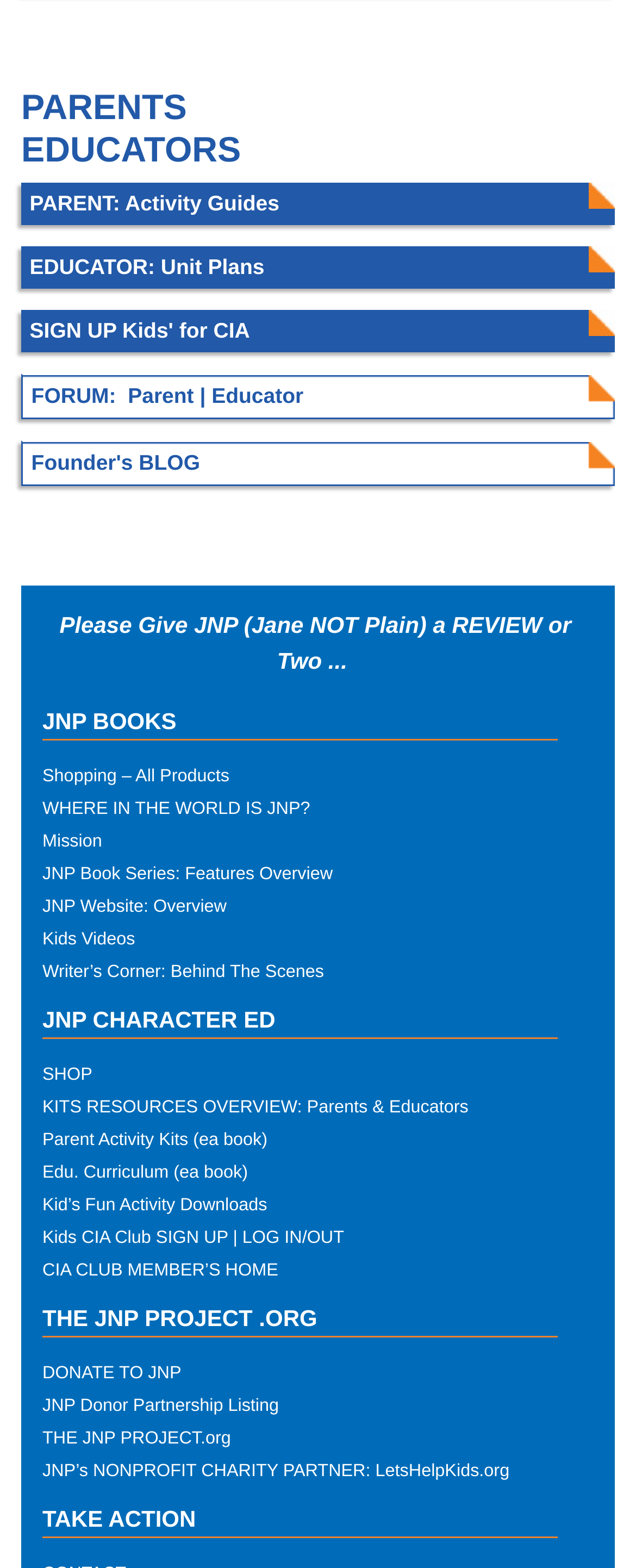Determine the bounding box coordinates of the region to click in order to accomplish the following instruction: "Explore JNP Book Series". Provide the coordinates as four float numbers between 0 and 1, specifically [left, top, right, bottom].

[0.067, 0.551, 0.523, 0.564]